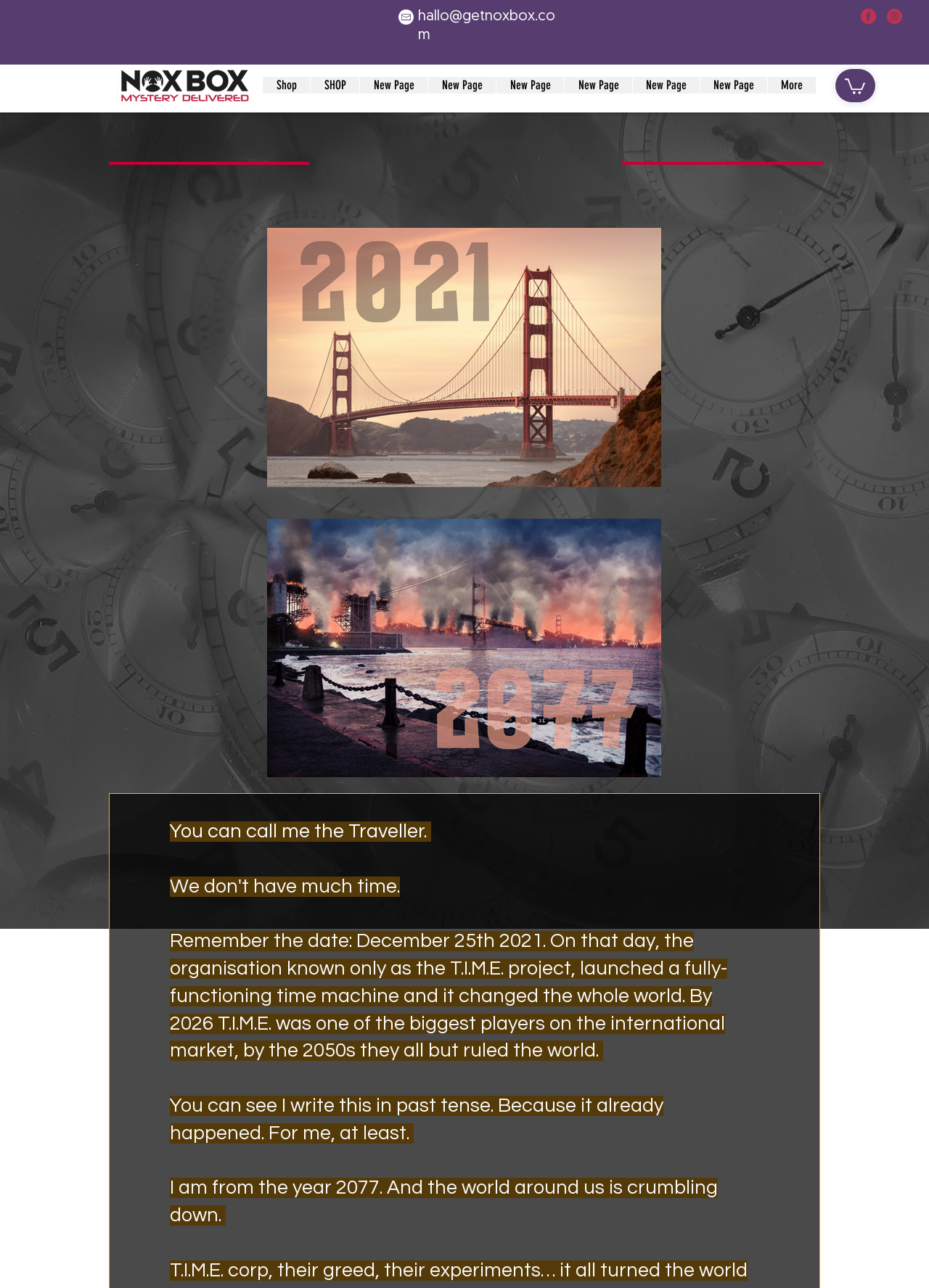Give a one-word or short-phrase answer to the following question: 
What is the name of the project mentioned in the text?

T.I.M.E. project